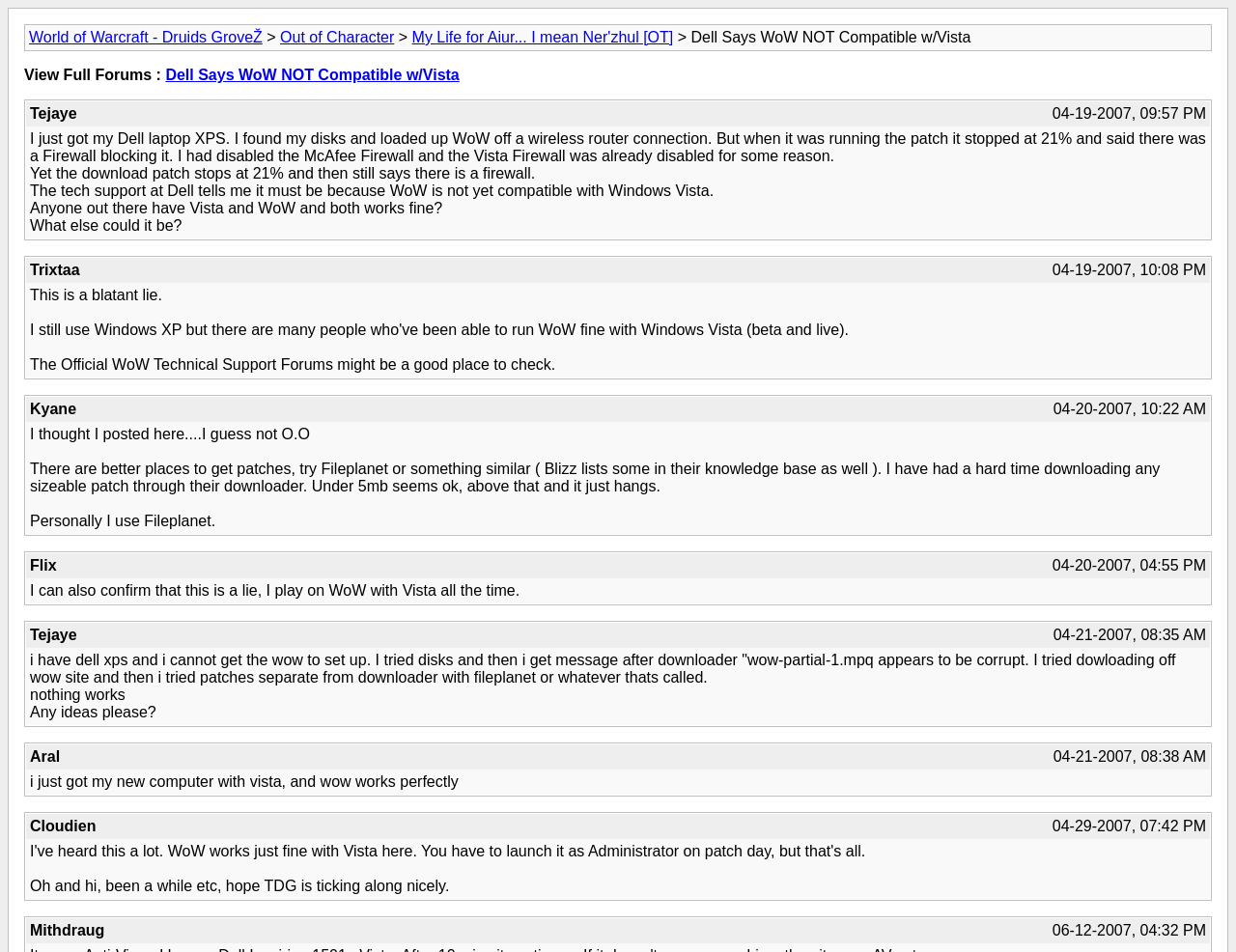What is the date of the last post?
Please provide a full and detailed response to the question.

I scrolled down to the bottom of the thread and found the last post, which has a timestamp of '06-12-2007, 04:32 PM'. The date of the last post is '06-12-2007'.